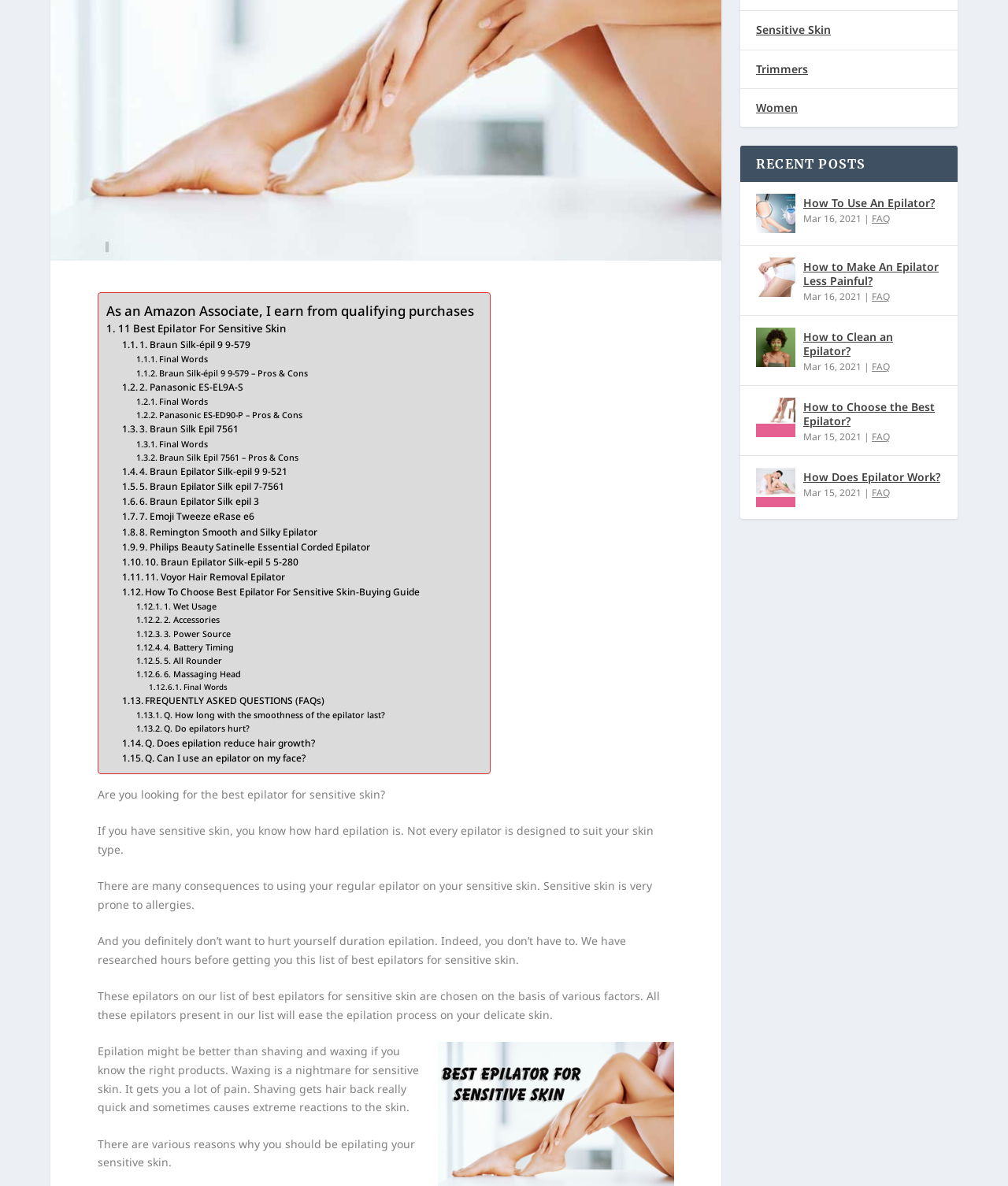Provide the bounding box coordinates for the UI element described in this sentence: "Women". The coordinates should be four float values between 0 and 1, i.e., [left, top, right, bottom].

[0.75, 0.086, 0.791, 0.098]